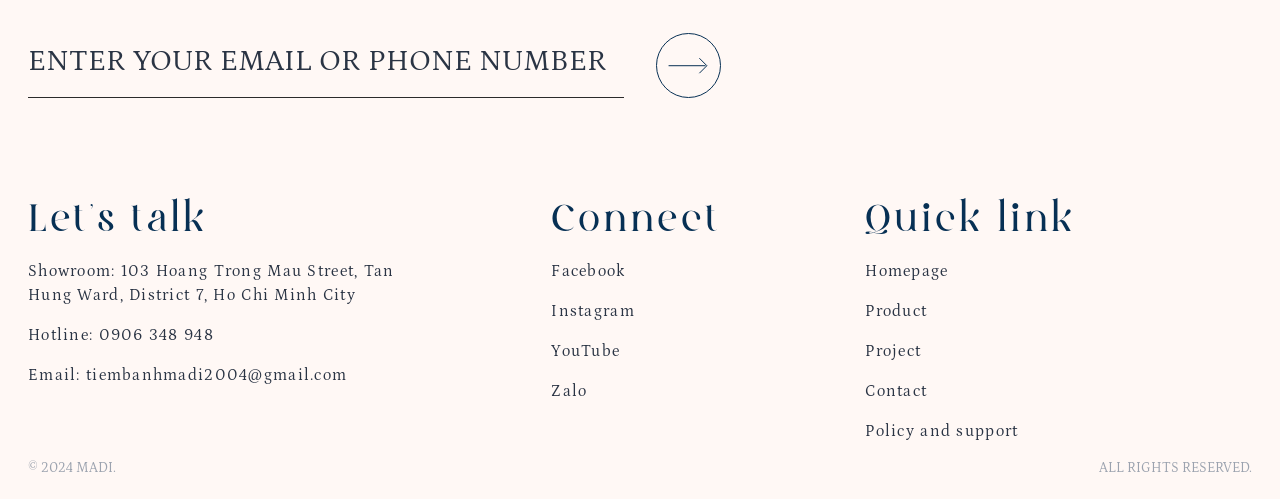Identify the bounding box coordinates of the section to be clicked to complete the task described by the following instruction: "Click the 'CONTACT' link". The coordinates should be four float numbers between 0 and 1, formatted as [left, top, right, bottom].

None